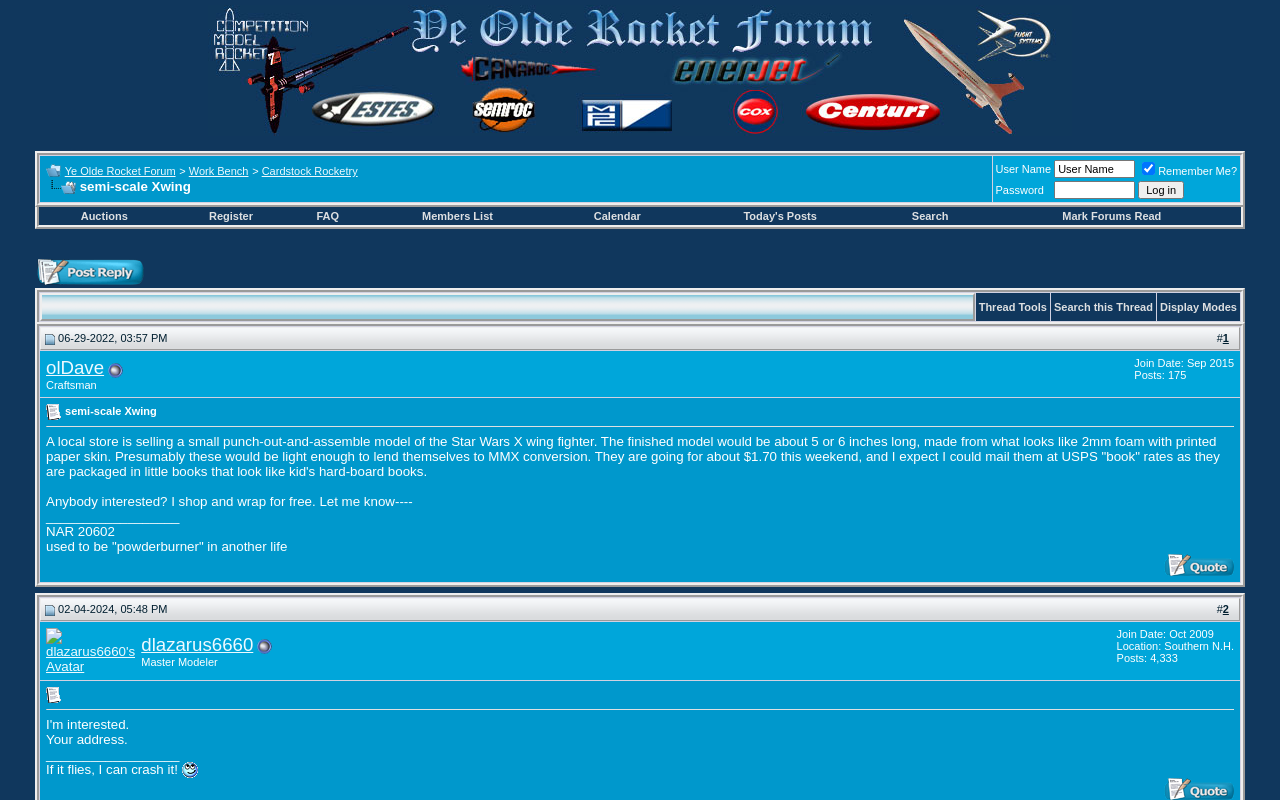Please specify the bounding box coordinates of the clickable section necessary to execute the following command: "Search this thread".

[0.823, 0.242, 0.901, 0.258]